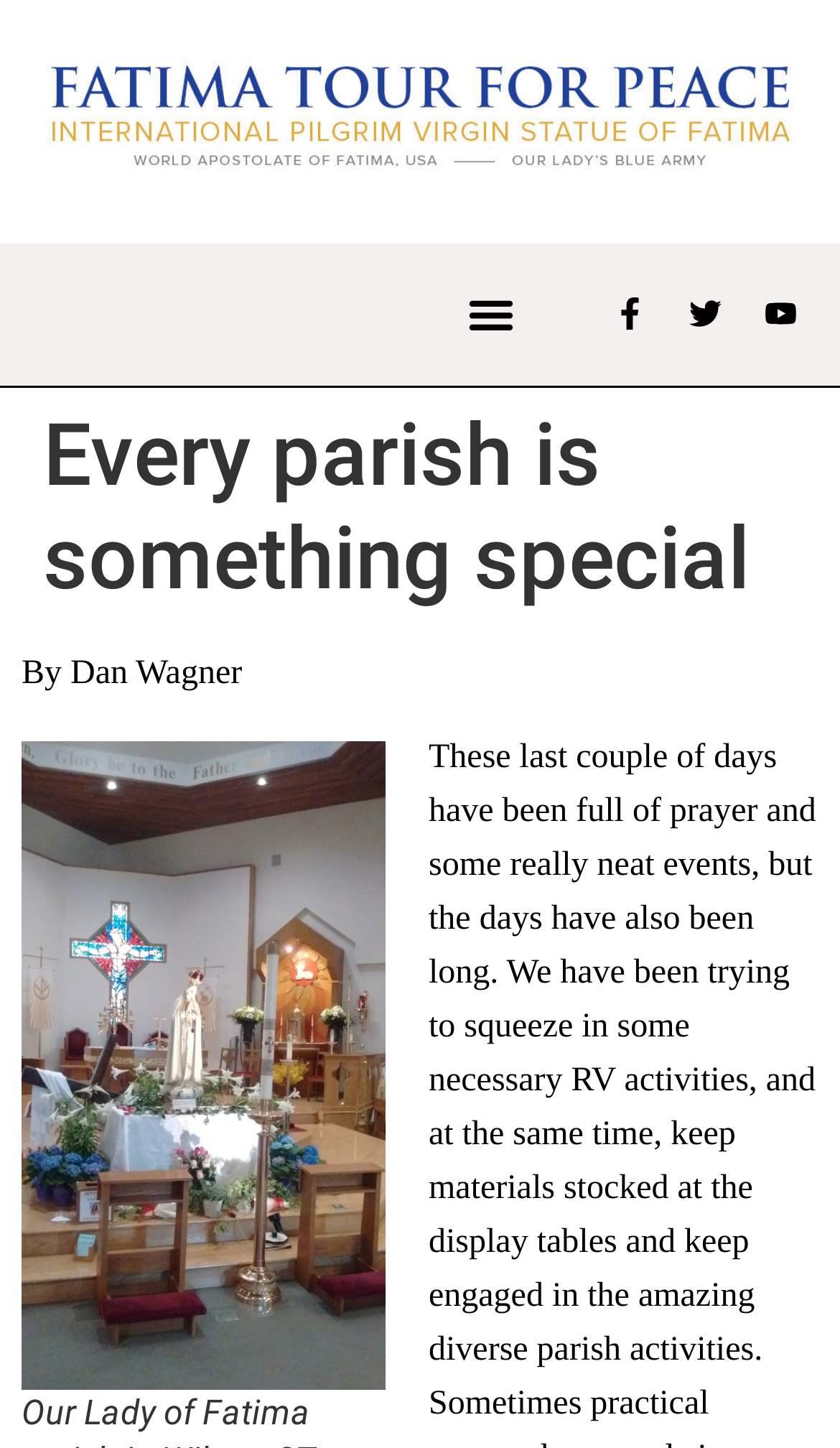What is the location of the parish mentioned?
Please give a detailed and elaborate answer to the question.

The location of the parish is mentioned in the link element 'Our Lady of Fatima parish in Wilton, CT' which is located below the author's name, indicating that the parish is located in Wilton, CT.